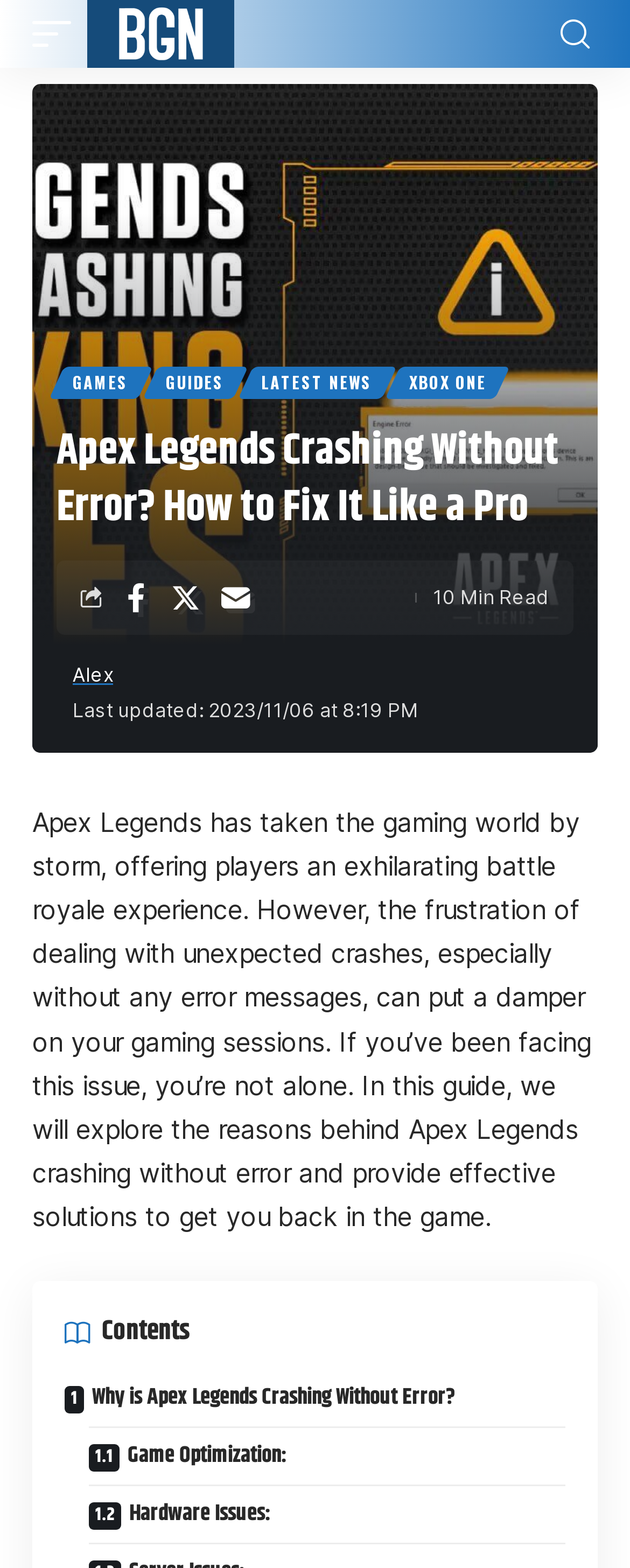Answer the question below using just one word or a short phrase: 
What is the purpose of this article?

To fix Apex Legends crashing